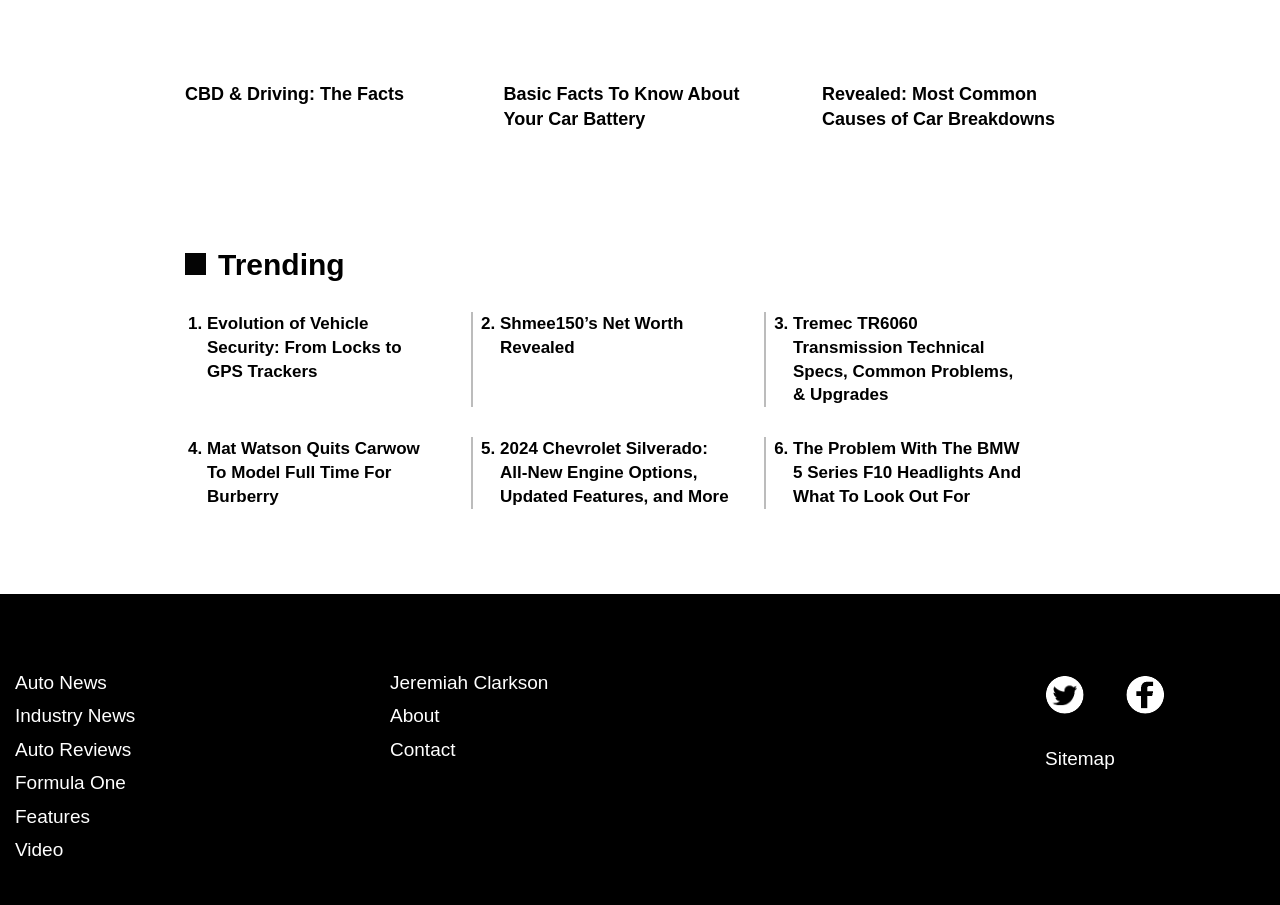Specify the bounding box coordinates of the region I need to click to perform the following instruction: "Check out the latest auto news". The coordinates must be four float numbers in the range of 0 to 1, i.e., [left, top, right, bottom].

[0.012, 0.742, 0.083, 0.765]